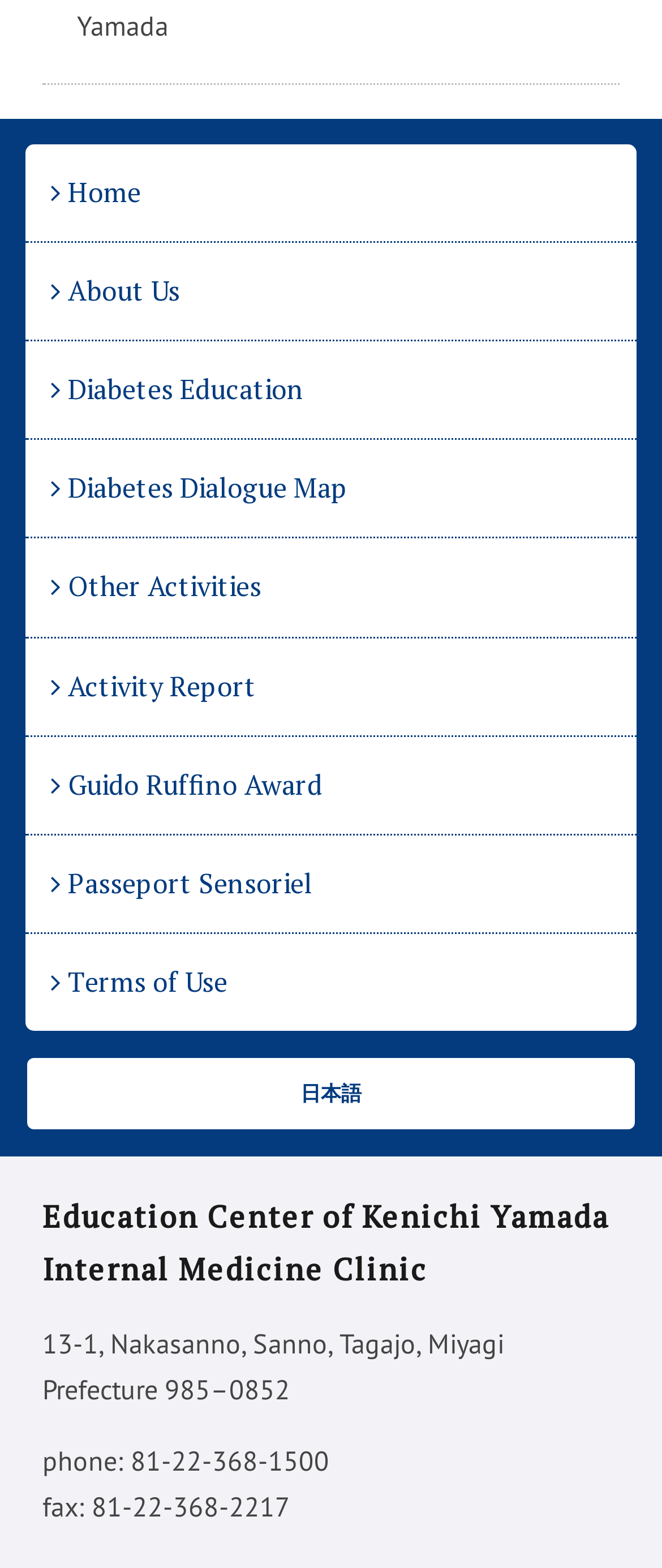Please determine the bounding box coordinates for the UI element described as: "Passeport Sensoriel".

[0.038, 0.533, 0.962, 0.595]